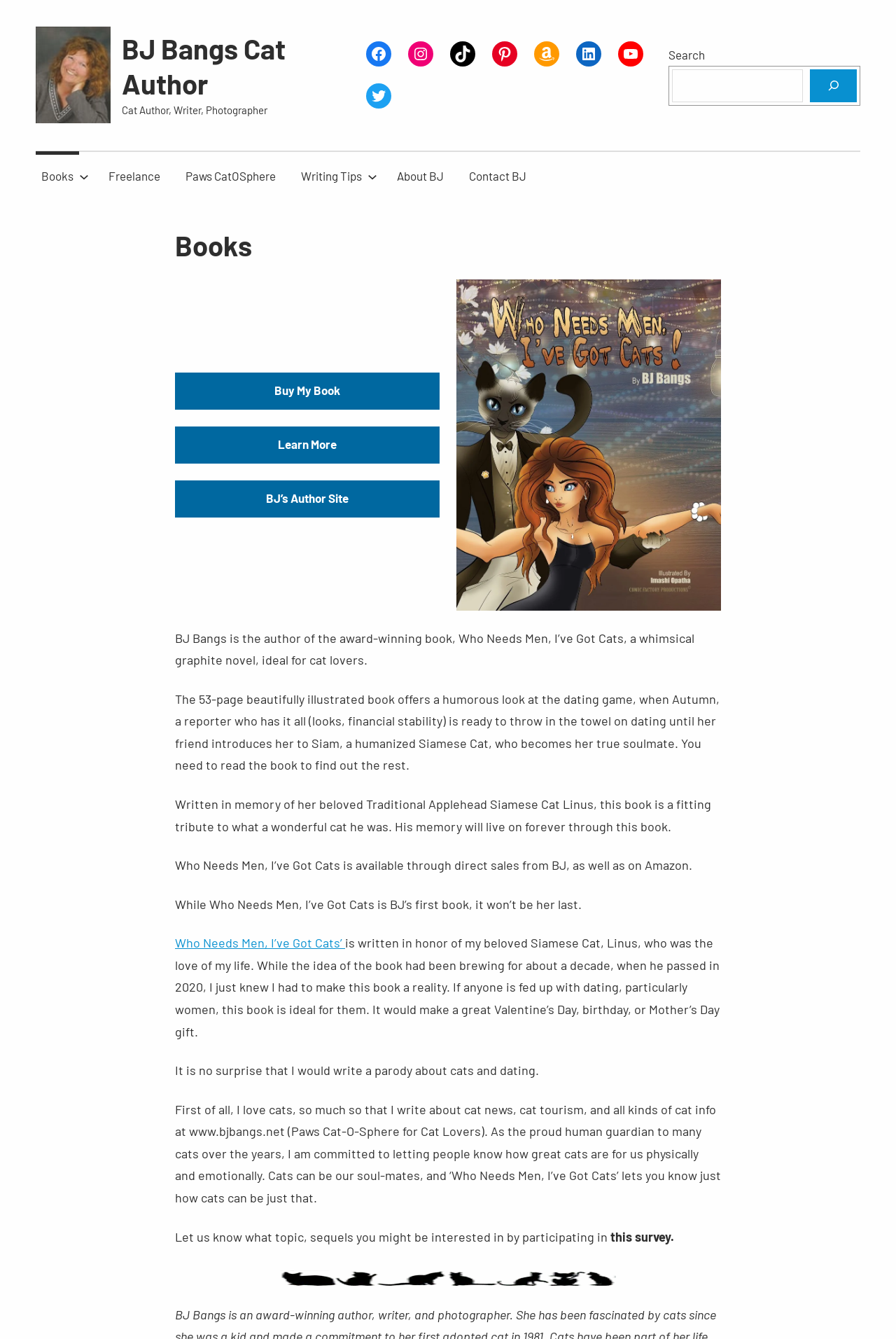Determine the bounding box coordinates of the element's region needed to click to follow the instruction: "Go to Facebook". Provide these coordinates as four float numbers between 0 and 1, formatted as [left, top, right, bottom].

[0.409, 0.031, 0.437, 0.05]